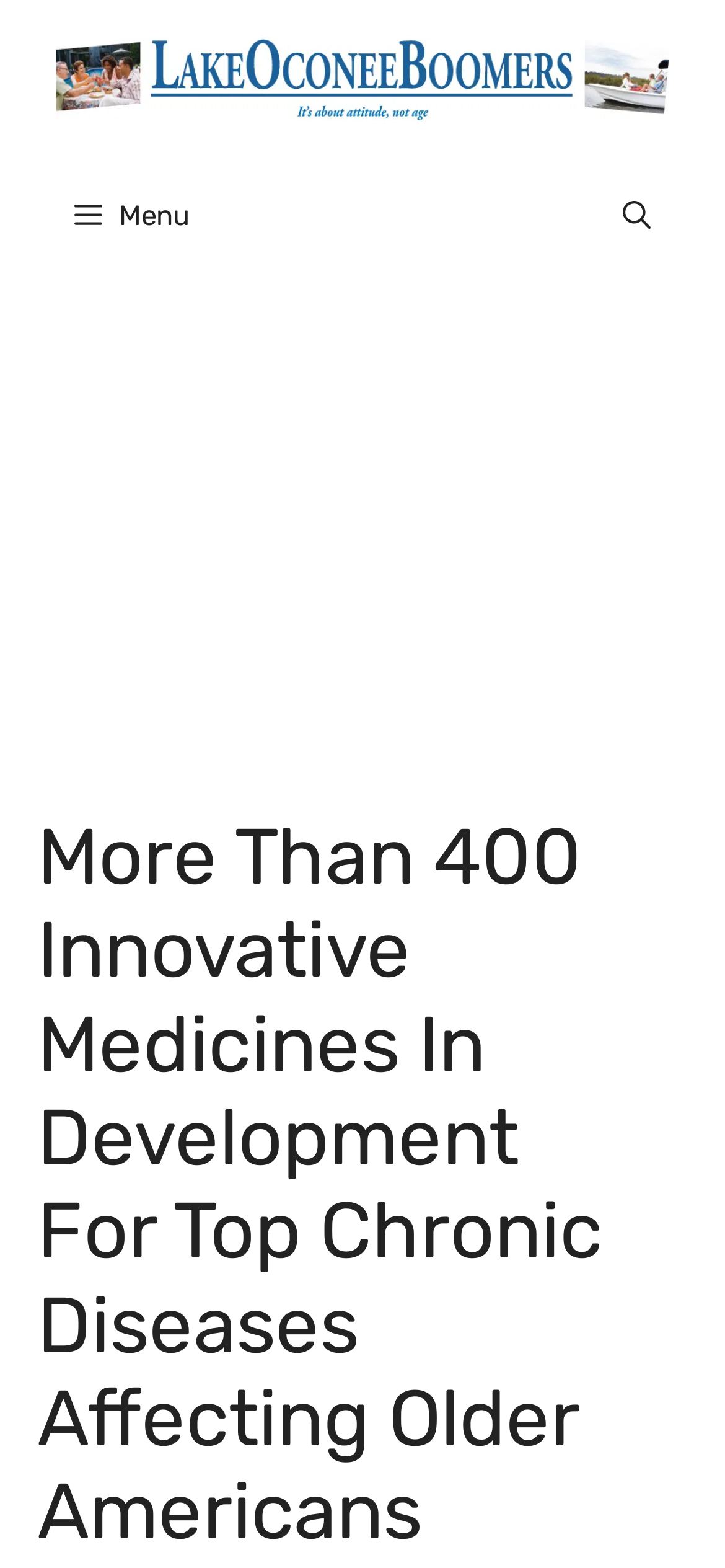Can you find and provide the title of the webpage?

More Than 400 Innovative Medicines In Development For Top Chronic Diseases Affecting Older Americans